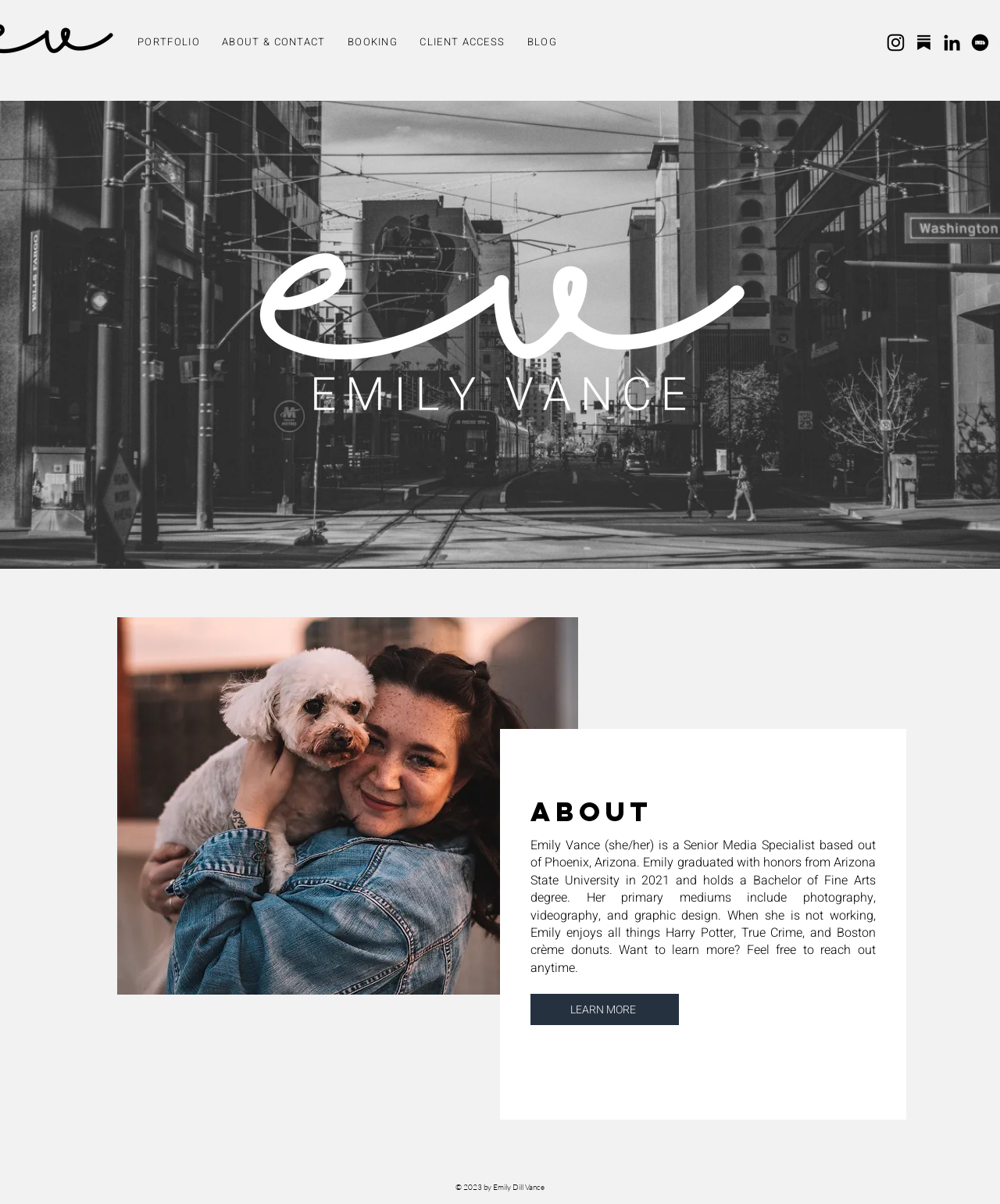Give a short answer using one word or phrase for the question:
What is Emily Vance's profession?

Senior Media Specialist